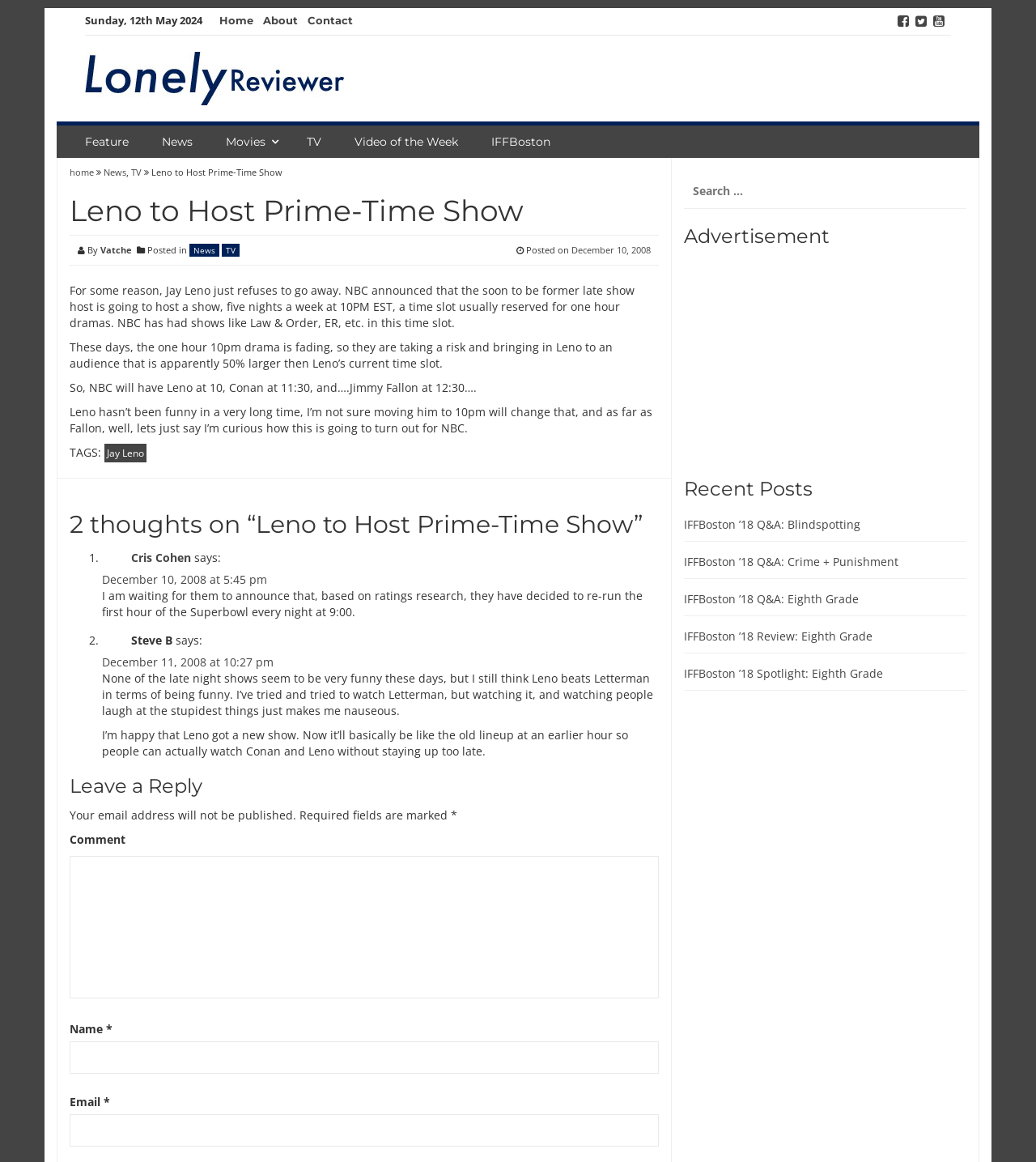Identify the bounding box coordinates for the region of the element that should be clicked to carry out the instruction: "Click on the 'Contact' link". The bounding box coordinates should be four float numbers between 0 and 1, i.e., [left, top, right, bottom].

[0.297, 0.011, 0.341, 0.024]